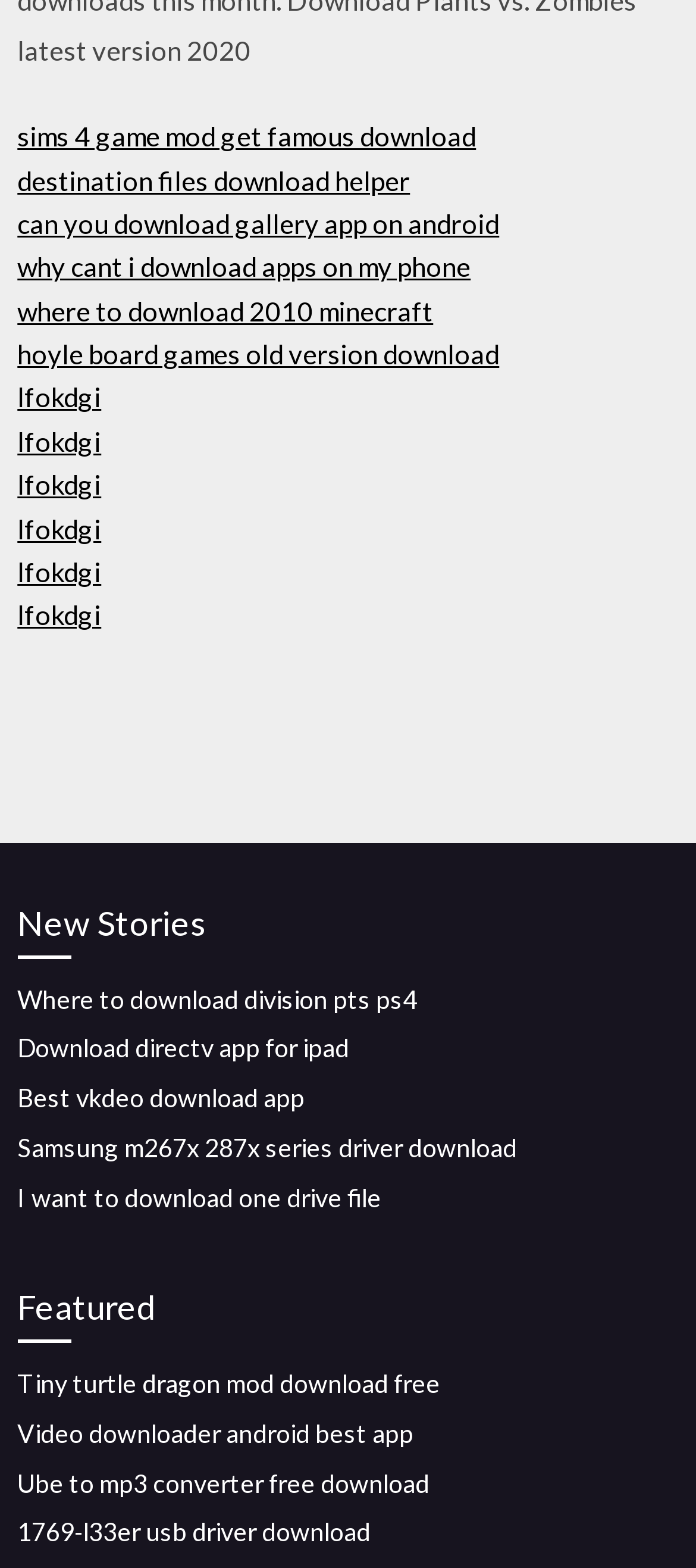What is the first link on the webpage?
Look at the image and answer the question with a single word or phrase.

Sims 4 game mod get famous download